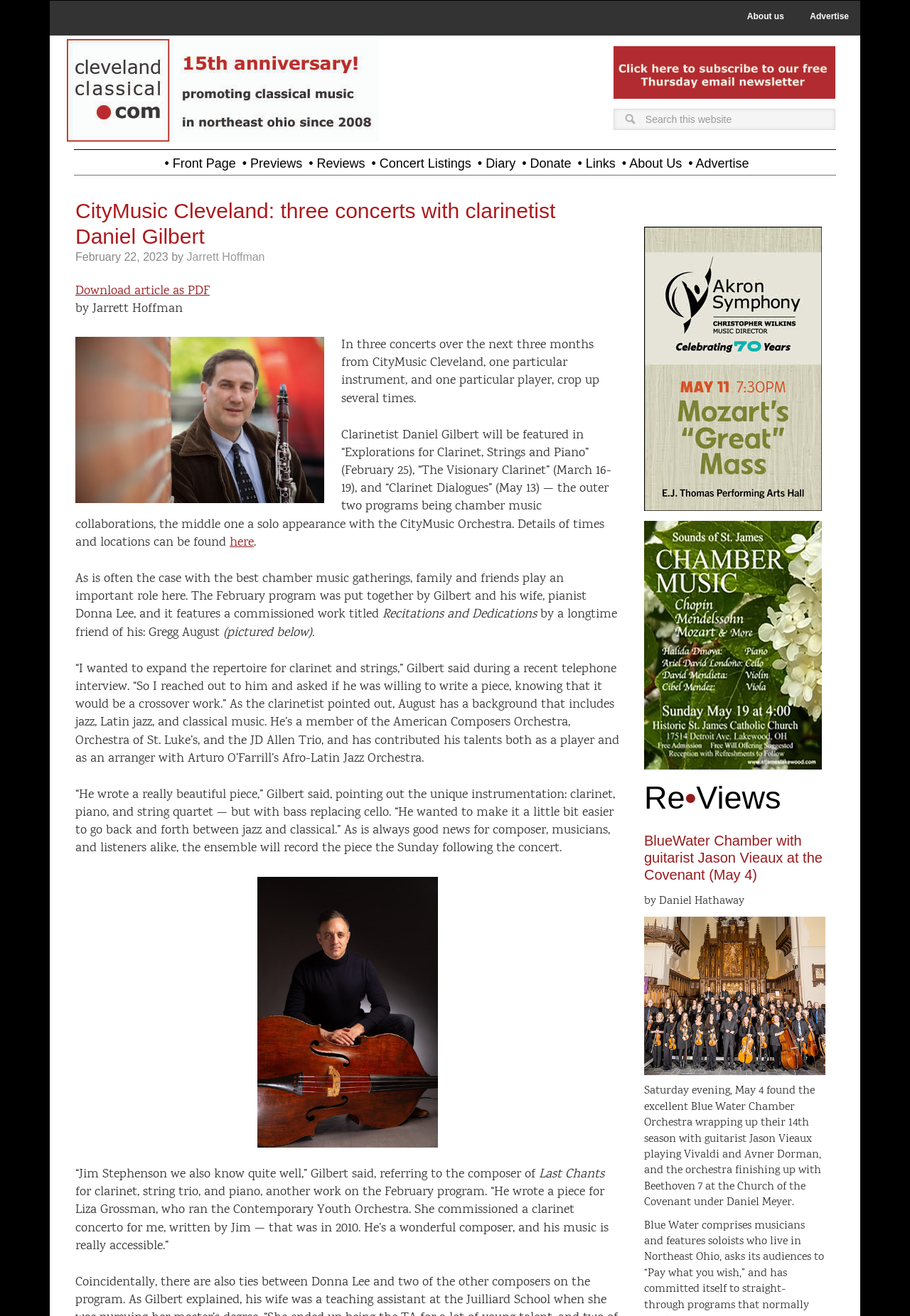Answer the following inquiry with a single word or phrase:
What is the name of the piece commissioned by Daniel Gilbert?

Recitations and Dedications